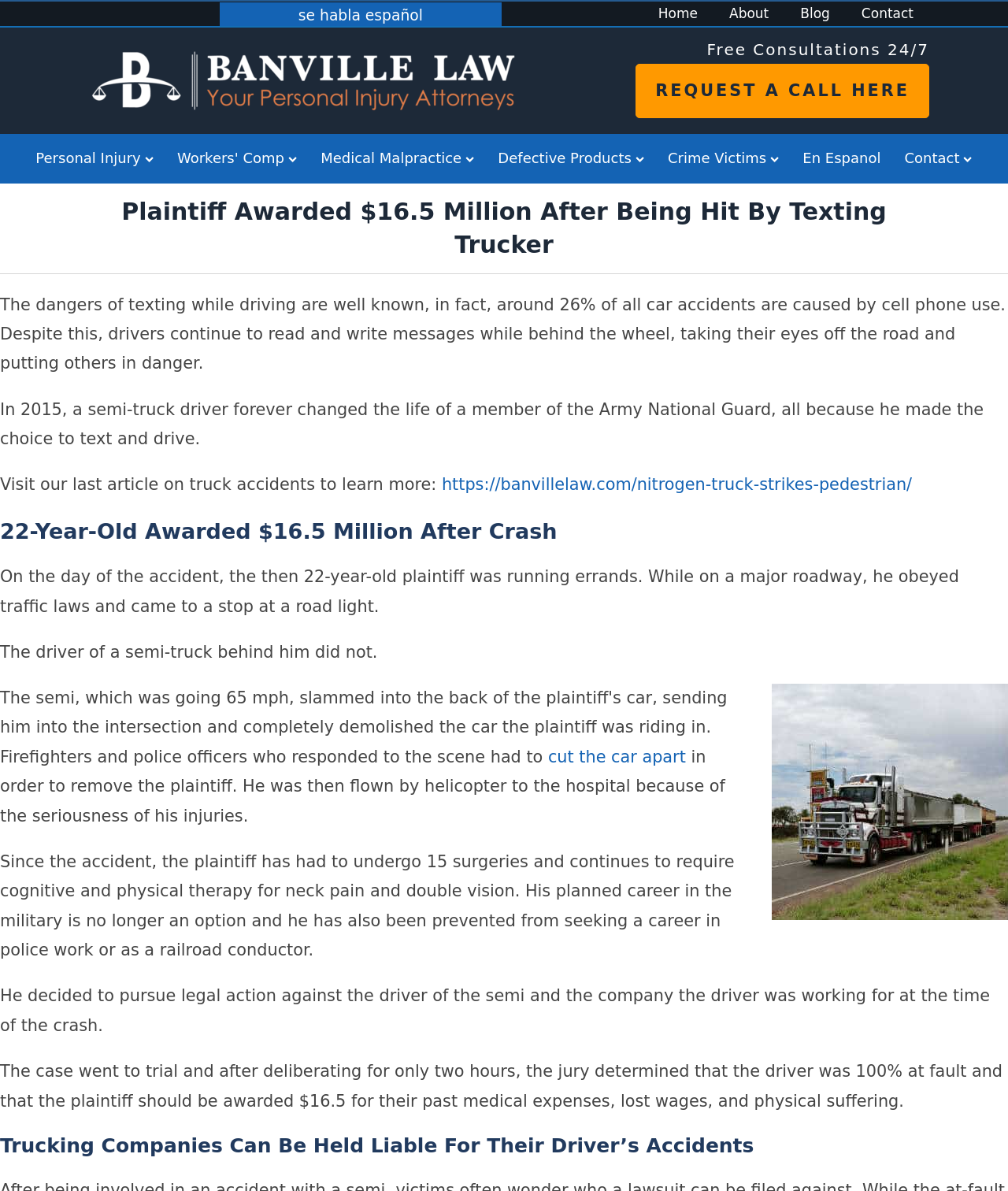Please specify the coordinates of the bounding box for the element that should be clicked to carry out this instruction: "Learn more about personal injury". The coordinates must be four float numbers between 0 and 1, formatted as [left, top, right, bottom].

[0.032, 0.113, 0.156, 0.154]